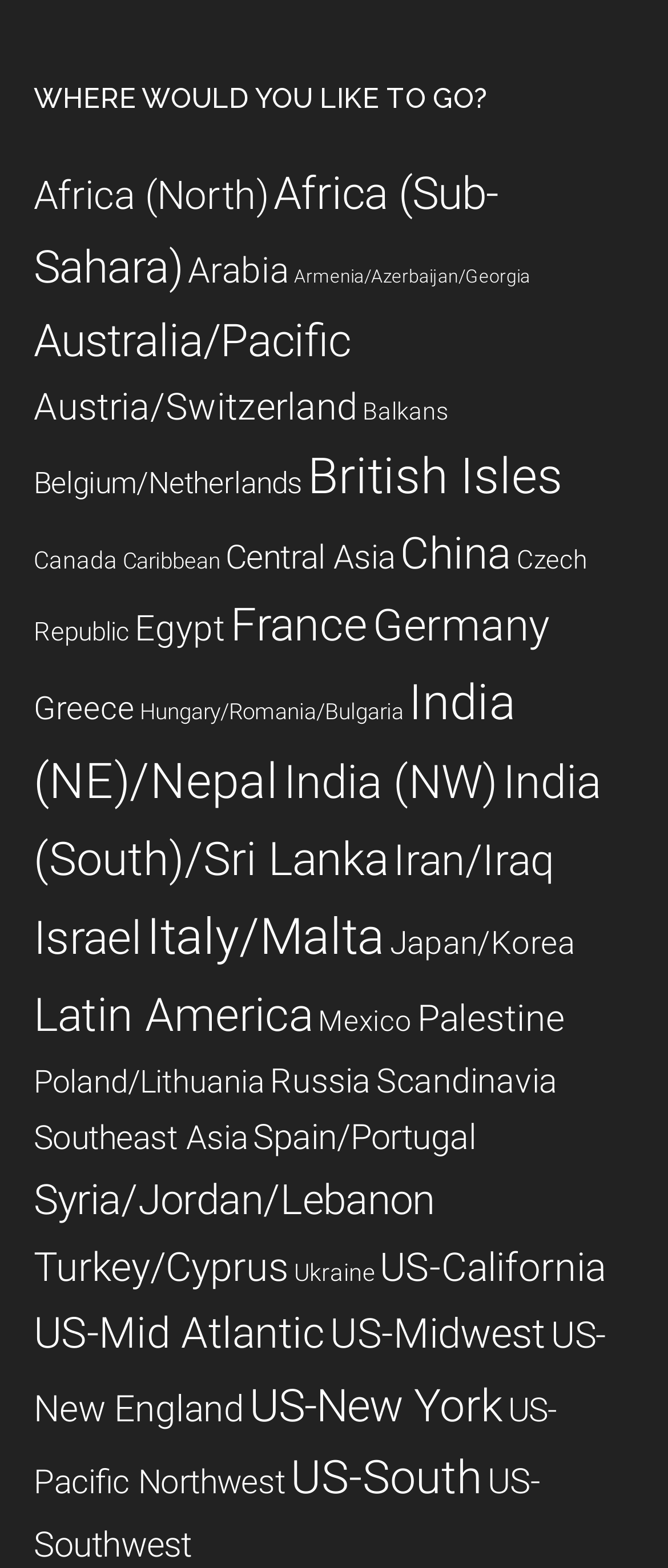Which region has the most items?
Please craft a detailed and exhaustive response to the question.

I scanned the links on the webpage and found that the link 'British Isles (48 items)' has the highest number of items.